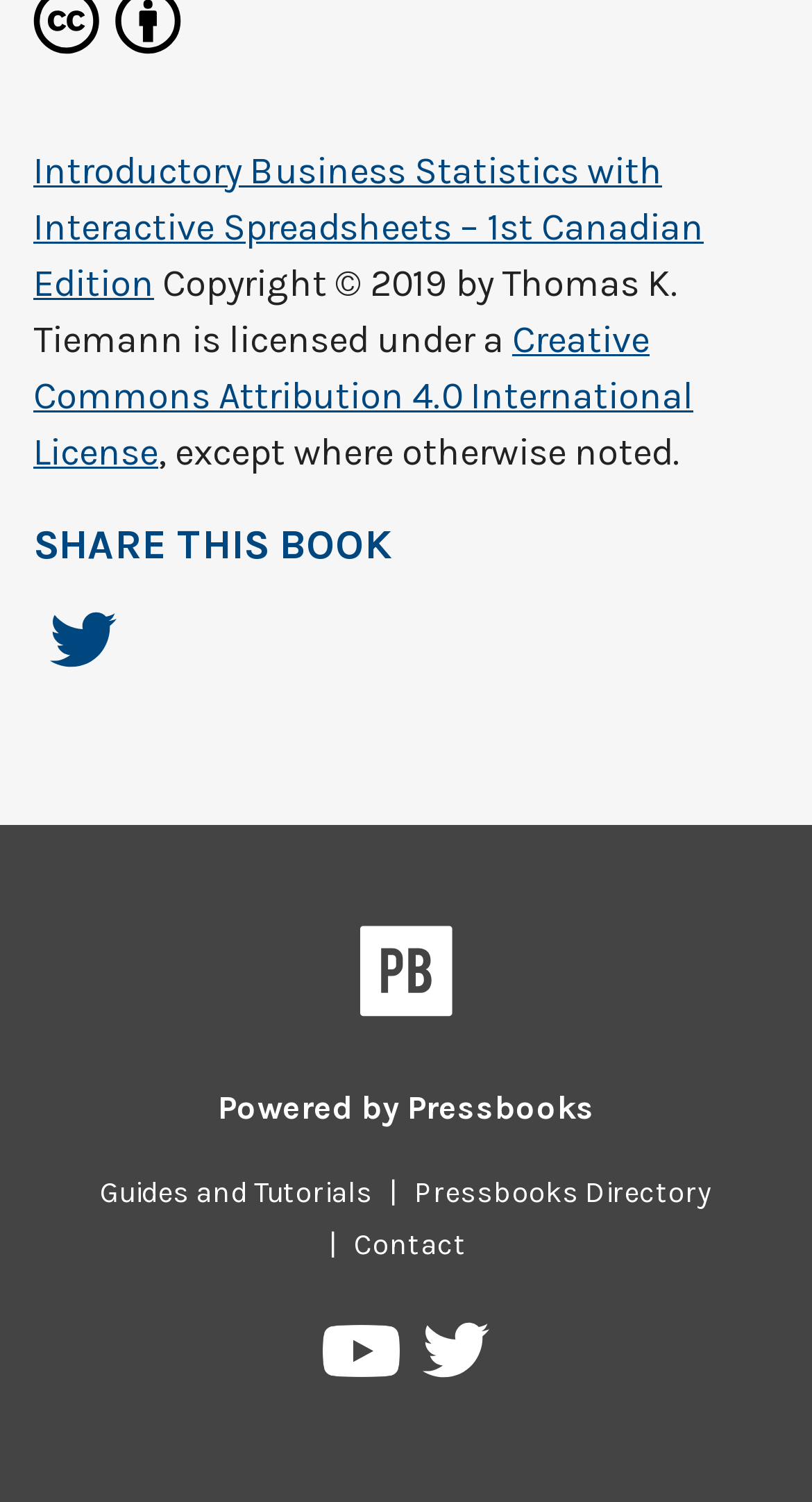Identify the bounding box coordinates of the clickable region necessary to fulfill the following instruction: "Select Lifestyle". The bounding box coordinates should be four float numbers between 0 and 1, i.e., [left, top, right, bottom].

None